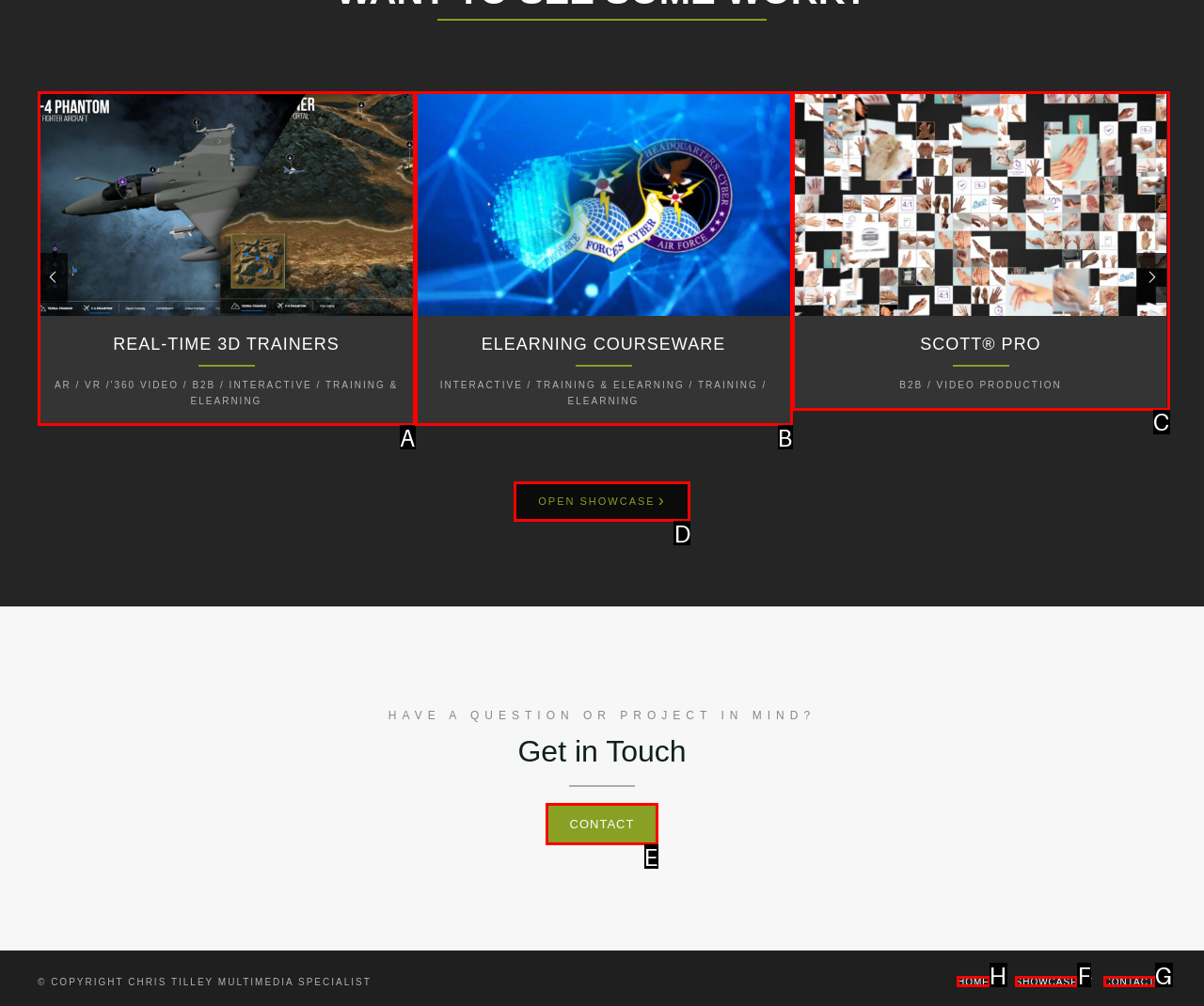Choose the letter of the option you need to click to Go to home page. Answer with the letter only.

H